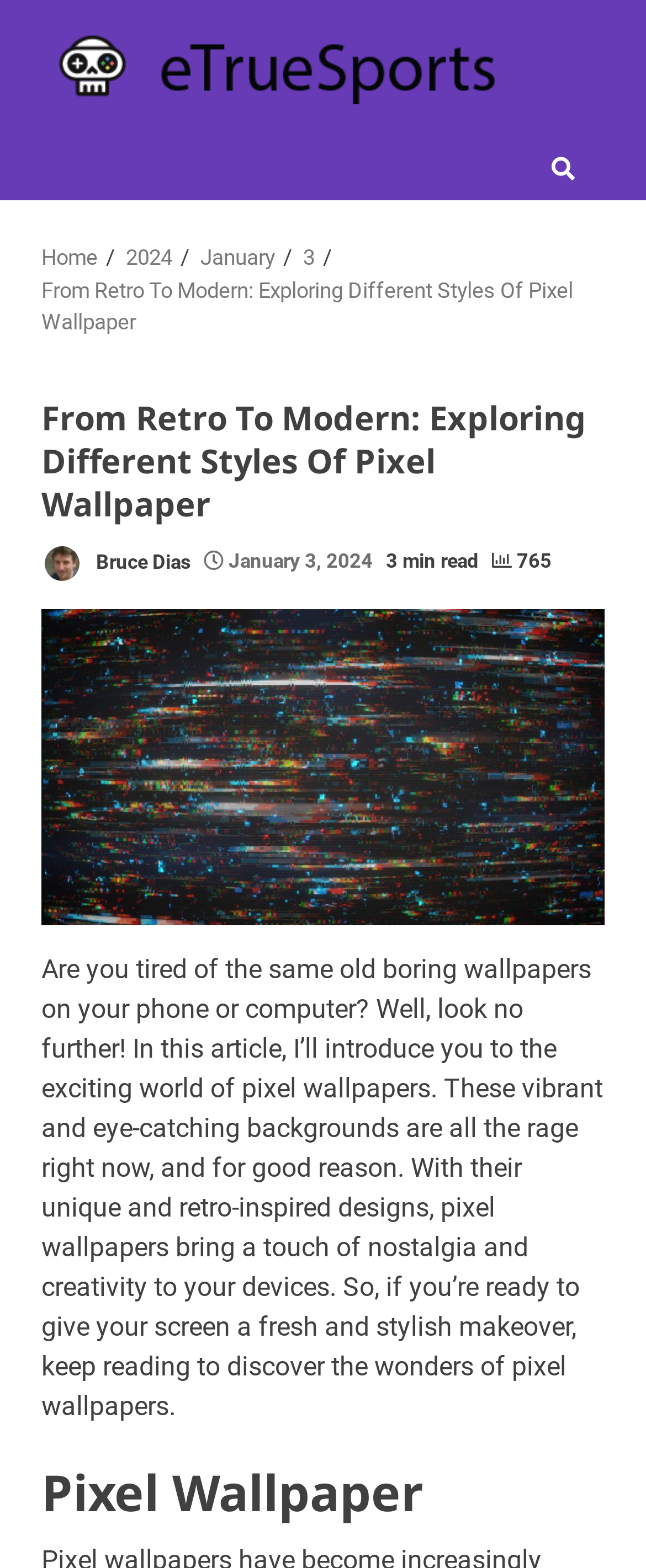Give a one-word or phrase response to the following question: How many minutes does it take to read this article?

3 min